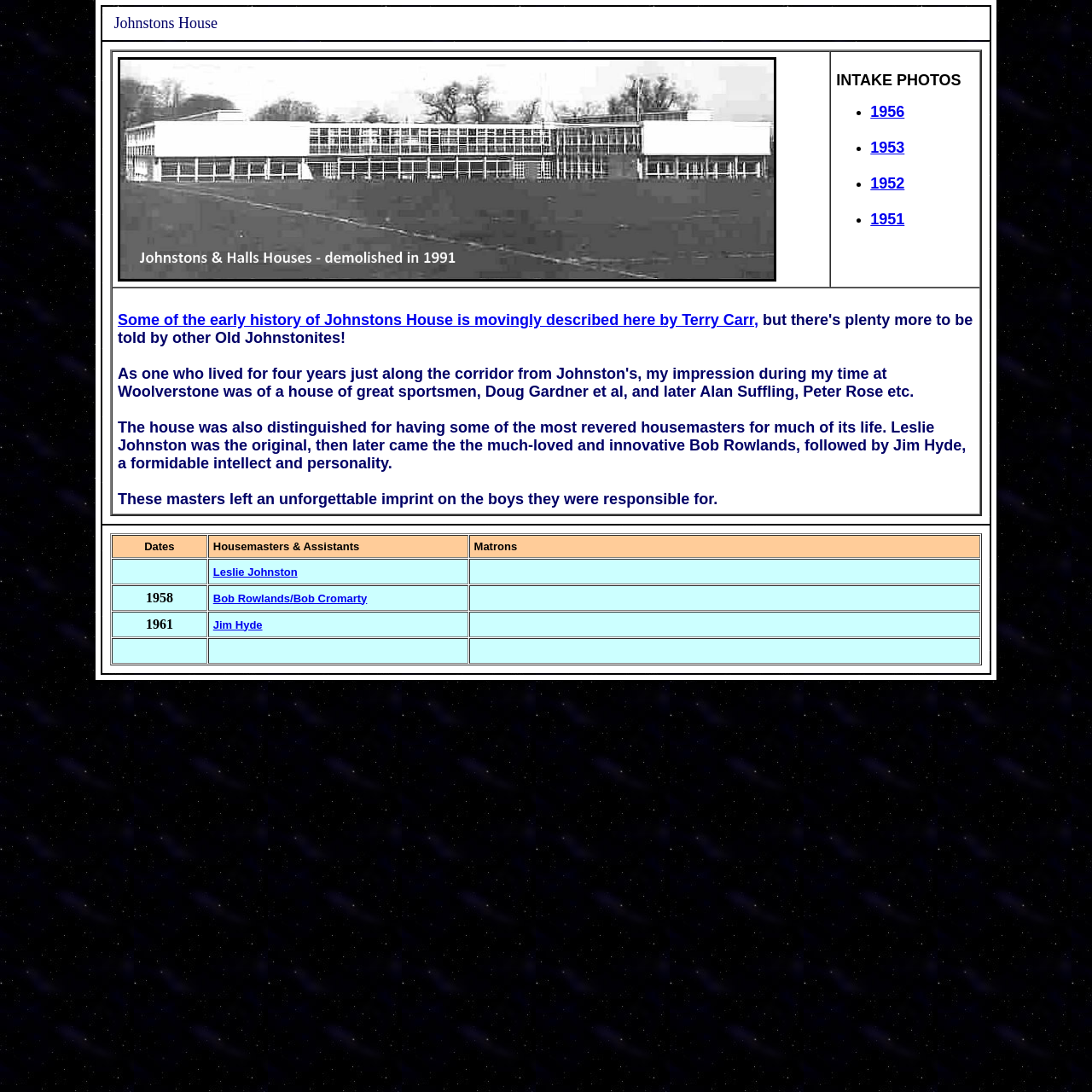Please determine the bounding box coordinates, formatted as (top-left x, top-left y, bottom-right x, bottom-right y), with all values as floating point numbers between 0 and 1. Identify the bounding box of the region described as: 1953

[0.797, 0.127, 0.828, 0.143]